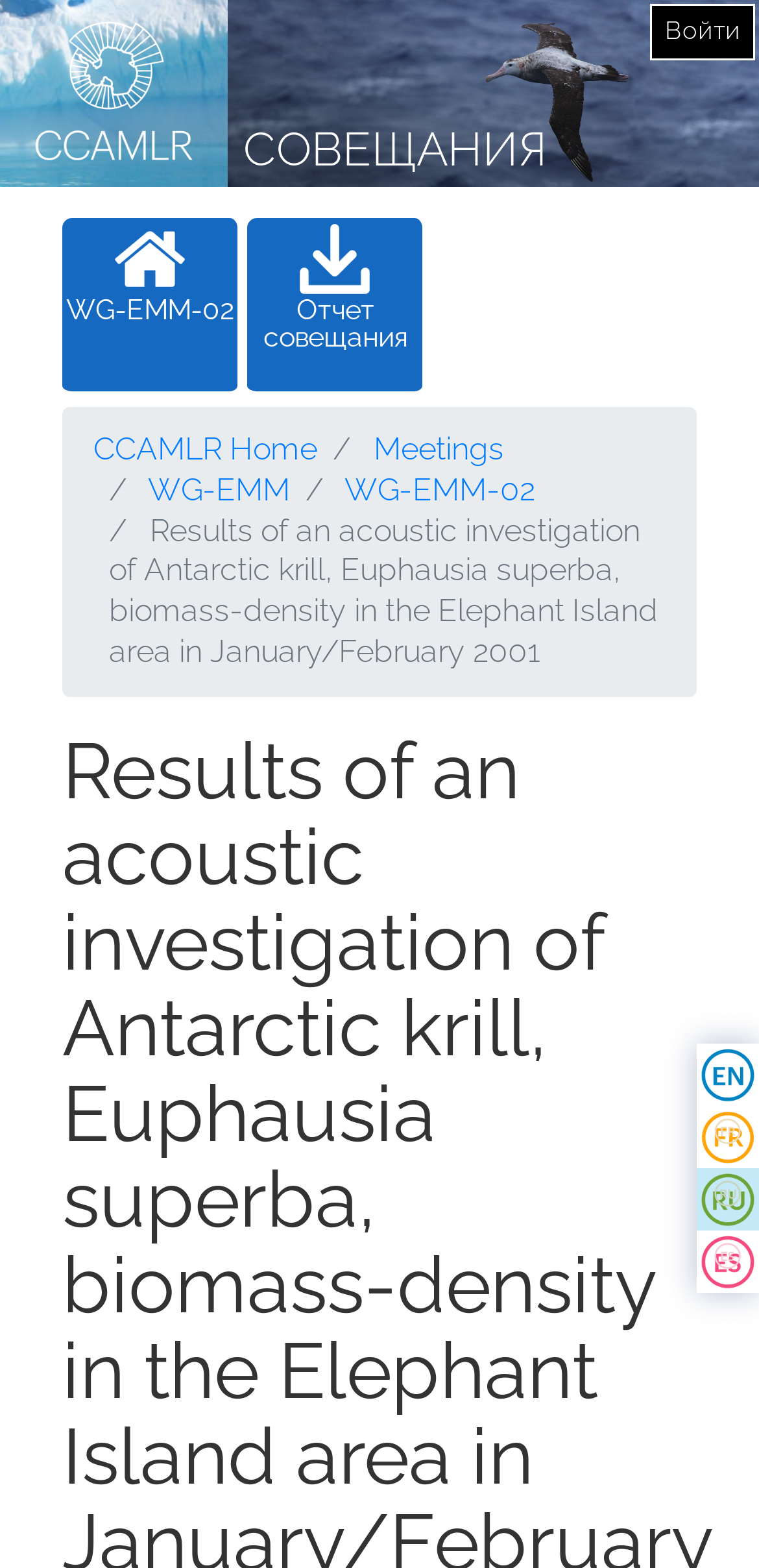Identify the bounding box coordinates of the area that should be clicked in order to complete the given instruction: "go to CCAMLR Home". The bounding box coordinates should be four float numbers between 0 and 1, i.e., [left, top, right, bottom].

[0.123, 0.274, 0.418, 0.298]